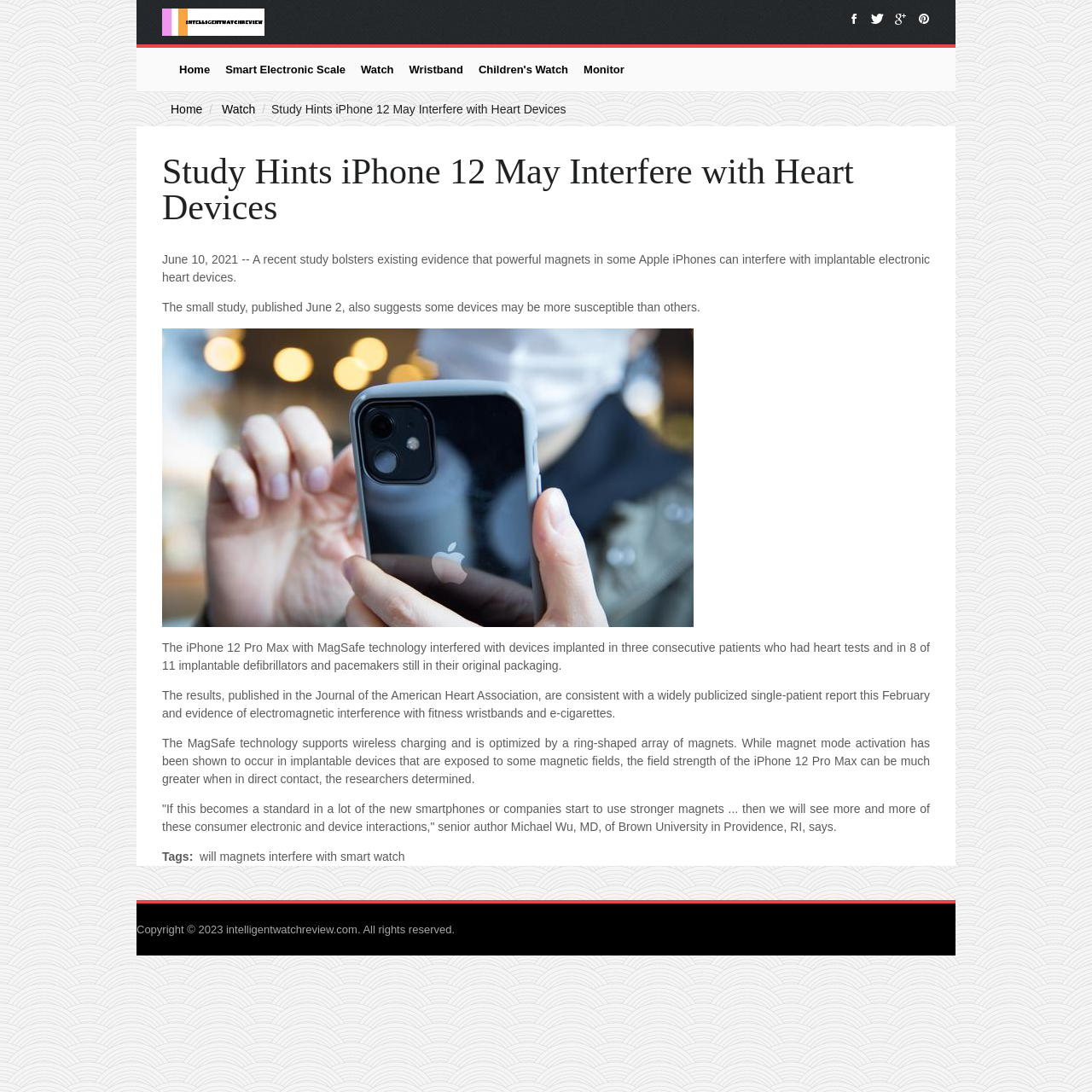Determine the bounding box coordinates for the HTML element mentioned in the following description: "19201 NE Woodinville-Duvall Road". The coordinates should be a list of four floats ranging from 0 to 1, represented as [left, top, right, bottom].

None